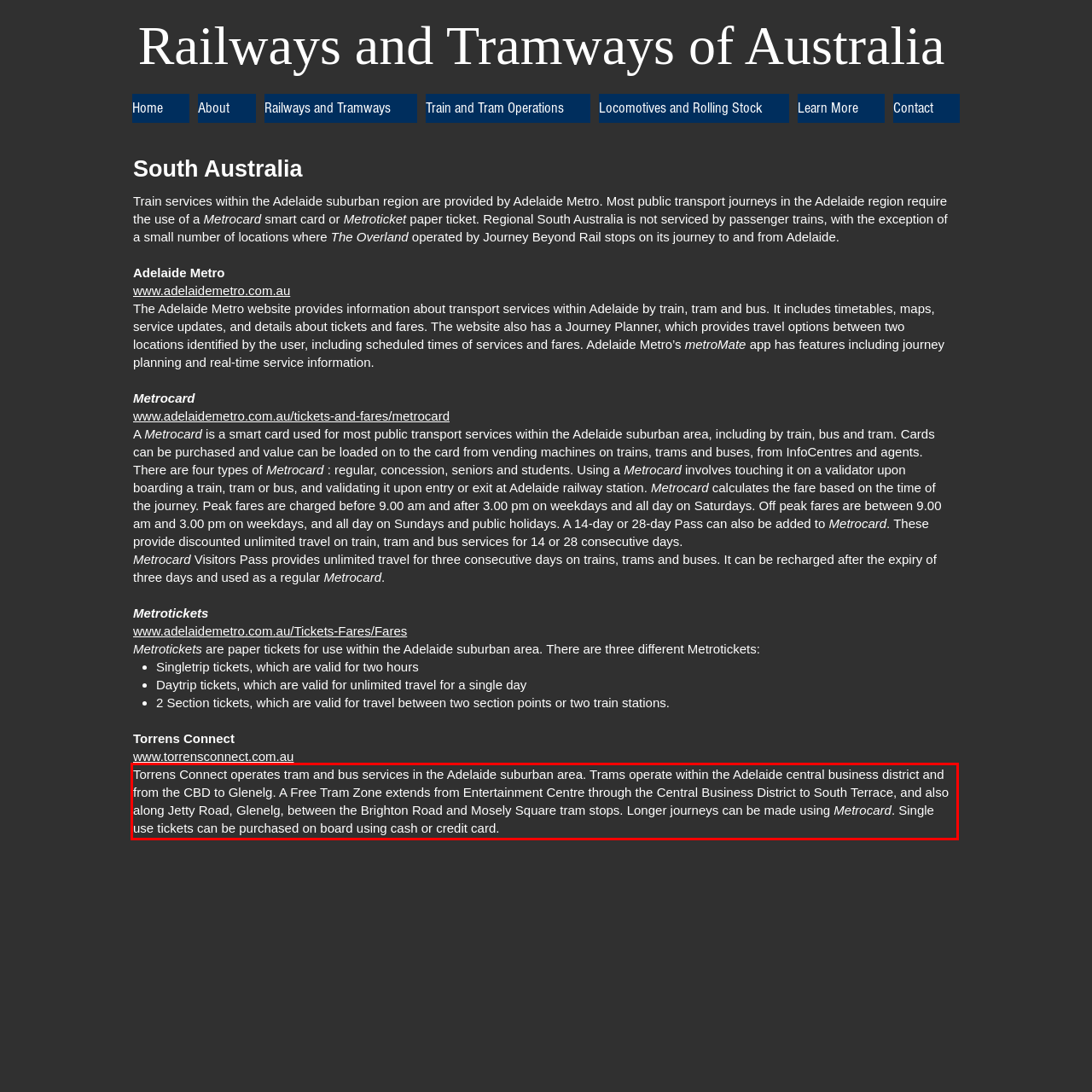Given a screenshot of a webpage containing a red rectangle bounding box, extract and provide the text content found within the red bounding box.

Torrens Connect operates tram and bus services in the Adelaide suburban area. Trams operate within the Adelaide central business district and from the CBD to Glenelg. A Free Tram Zone extends from Entertainment Centre through the Central Business District to South Terrace, and also along Jetty Road, Glenelg, between the Brighton Road and Mosely Square tram stops. Longer journeys can be made using Metrocard. Single use tickets can be purchased on board using cash or credit card.